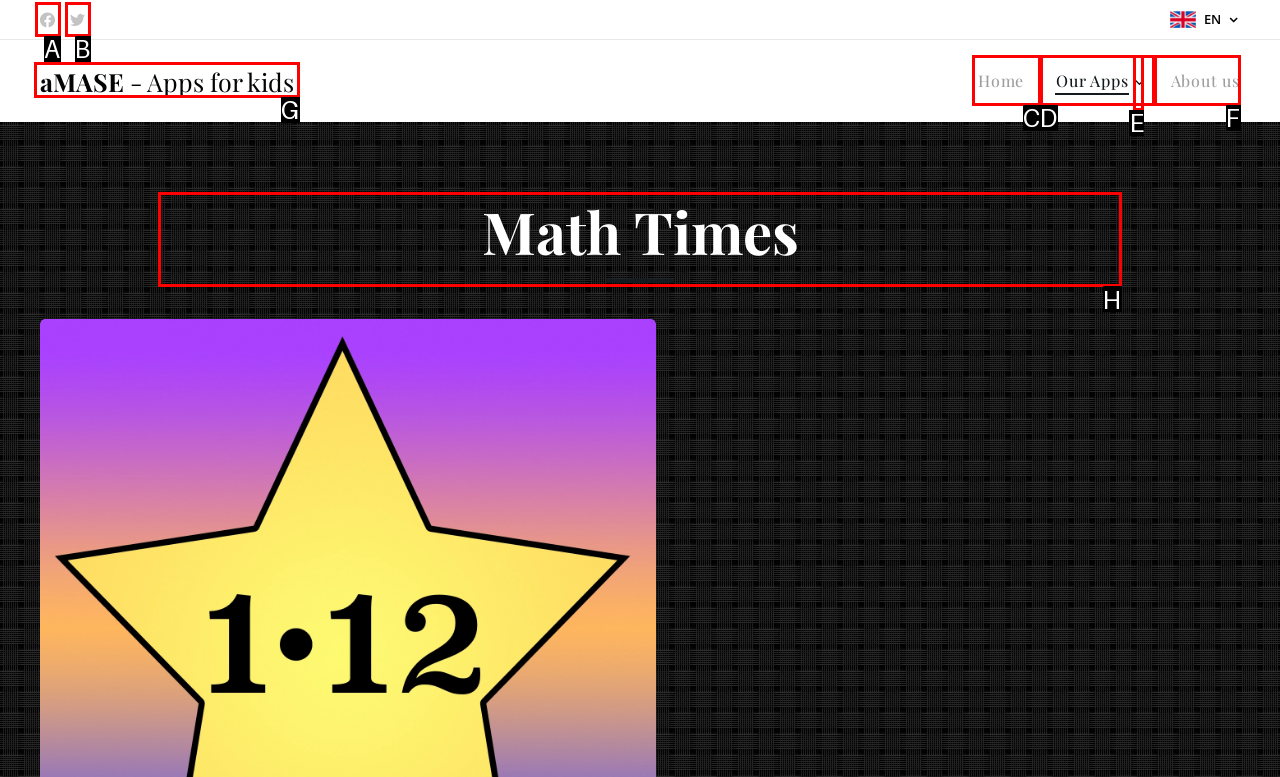Specify which element within the red bounding boxes should be clicked for this task: learn about Math Times Respond with the letter of the correct option.

H